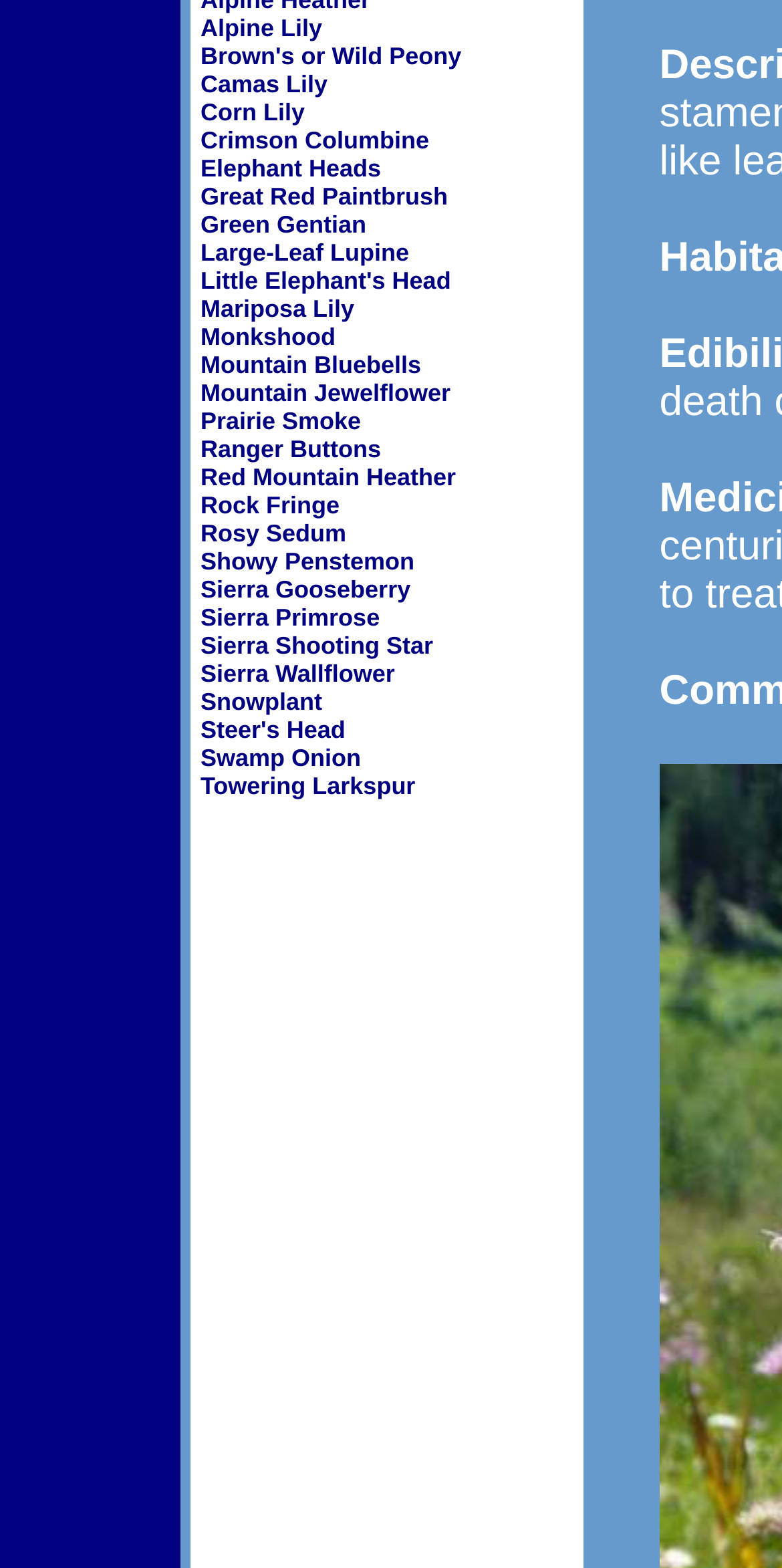Identify the bounding box for the UI element specified in this description: "Sierra Shooting Star". The coordinates must be four float numbers between 0 and 1, formatted as [left, top, right, bottom].

[0.256, 0.403, 0.554, 0.421]